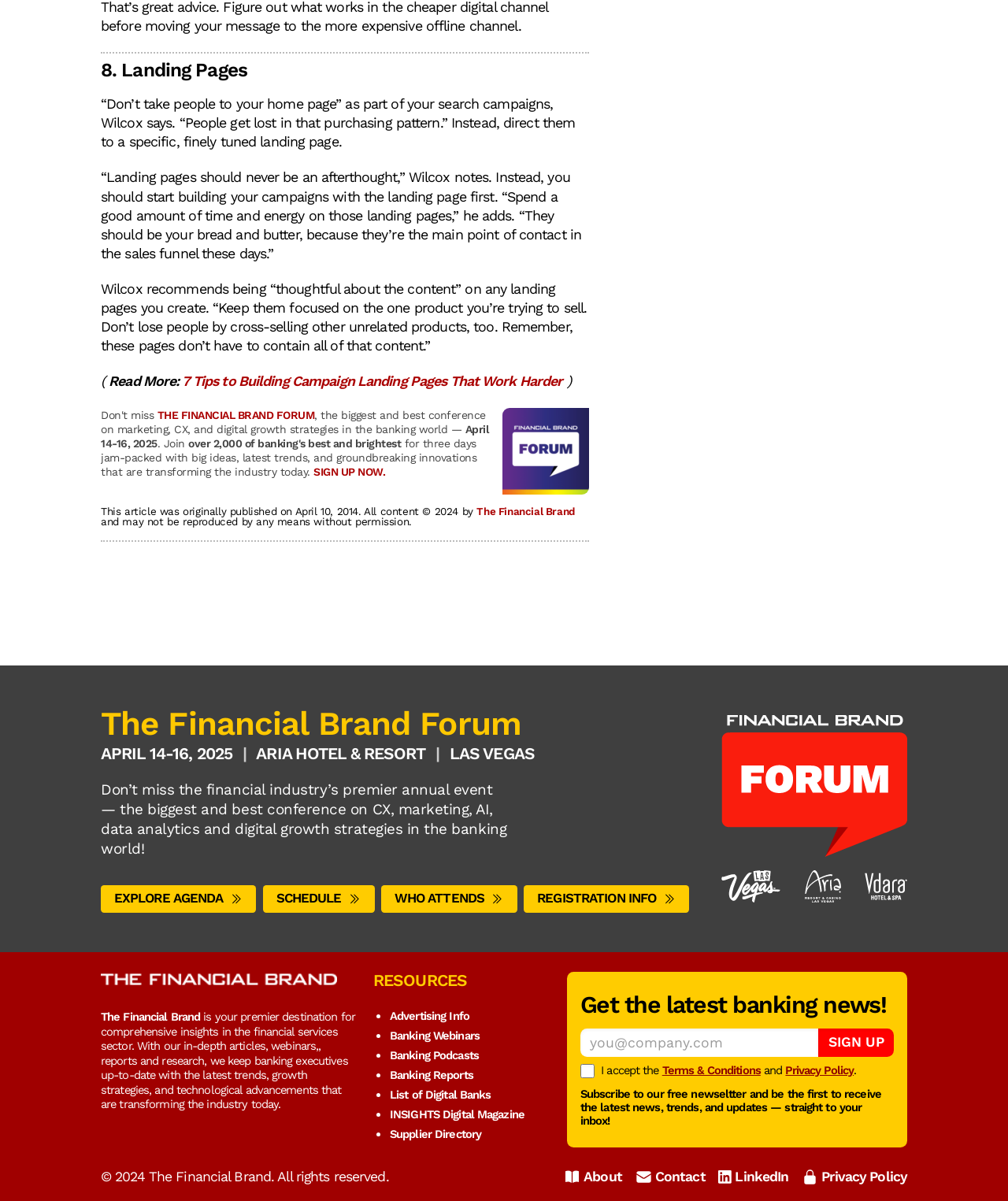Provide your answer in a single word or phrase: 
What is the purpose of the newsletter subscription section?

To receive latest news and updates